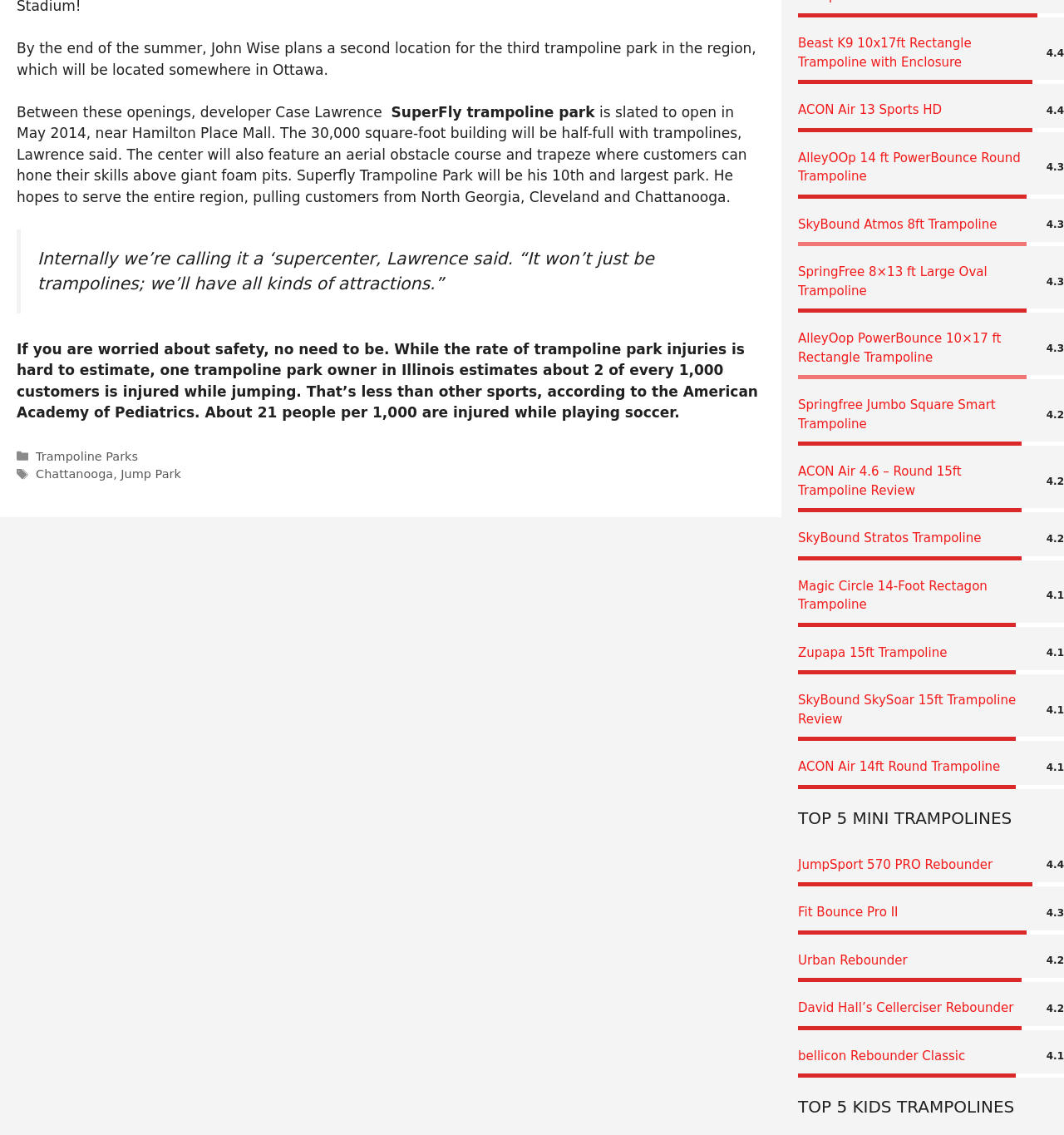Using the given description, provide the bounding box coordinates formatted as (top-left x, top-left y, bottom-right x, bottom-right y), with all values being floating point numbers between 0 and 1. Description: JumpSport 570 PRO Rebounder

[0.75, 0.755, 0.933, 0.768]